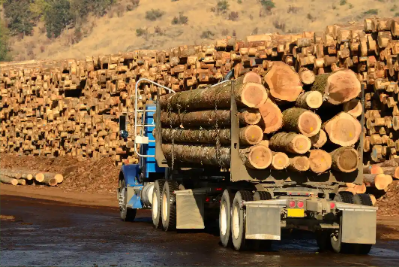Detail the scene depicted in the image with as much precision as possible.

The image depicts a timber transportation truck loaded with large, round logs, parked on a dirt road. In the background, a substantial stack of similarly cut logs is visible, indicating a bustling lumber operation. This scene highlights the challenges faced by truck drivers in the timber industry, where accurate measurement of the load is crucial for compliance with weight regulations. The process of loading these logs can often involve guesswork, which can lead to significant issues such as fines or penalties for overloading. The technology solutions provided by Timbeter address these needs by enabling precise measurements of pile density and volume, helping to streamline operations and minimize disputes during timber transport.